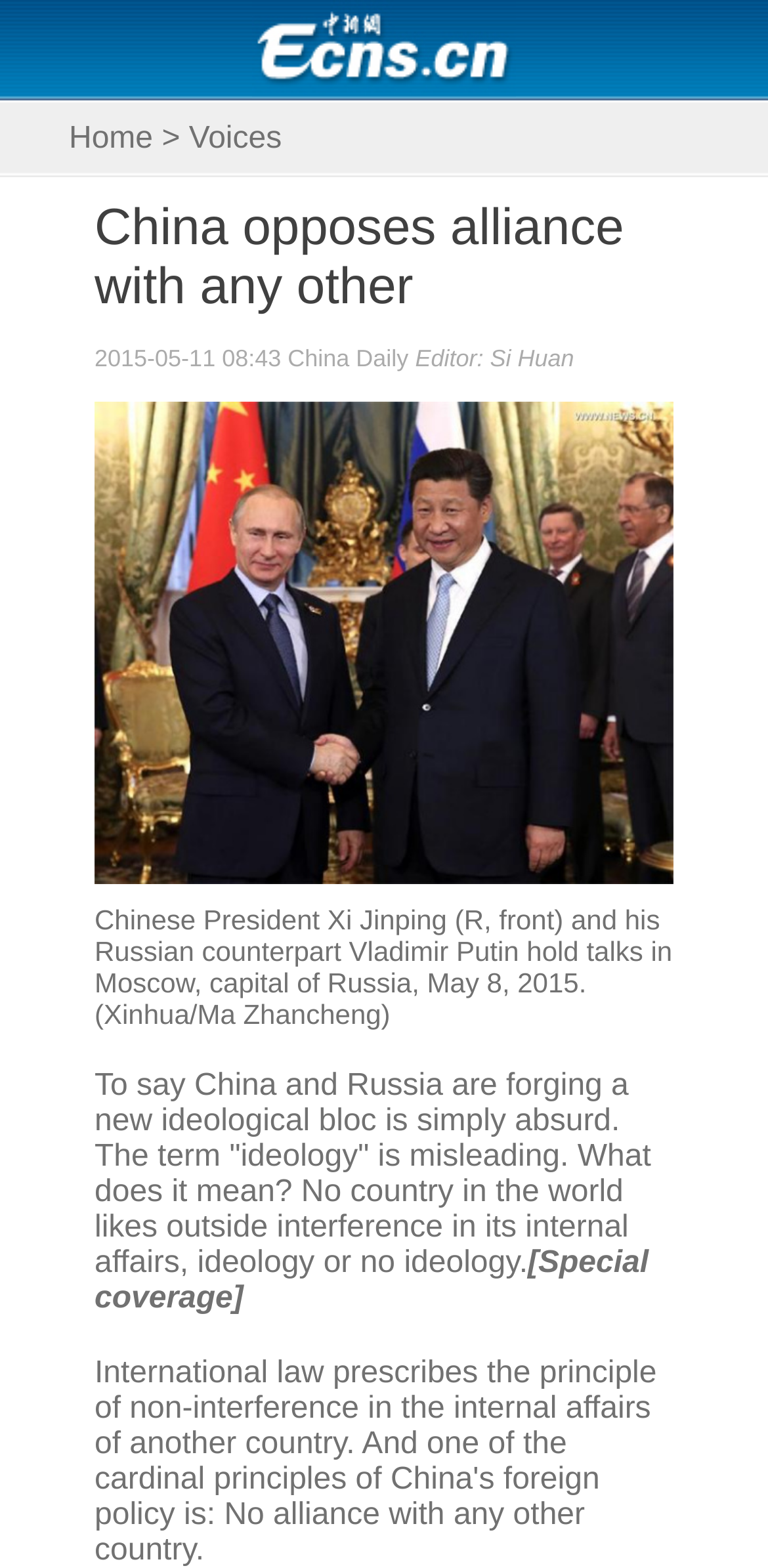Respond with a single word or phrase to the following question:
What is the name of the news agency?

China News Service